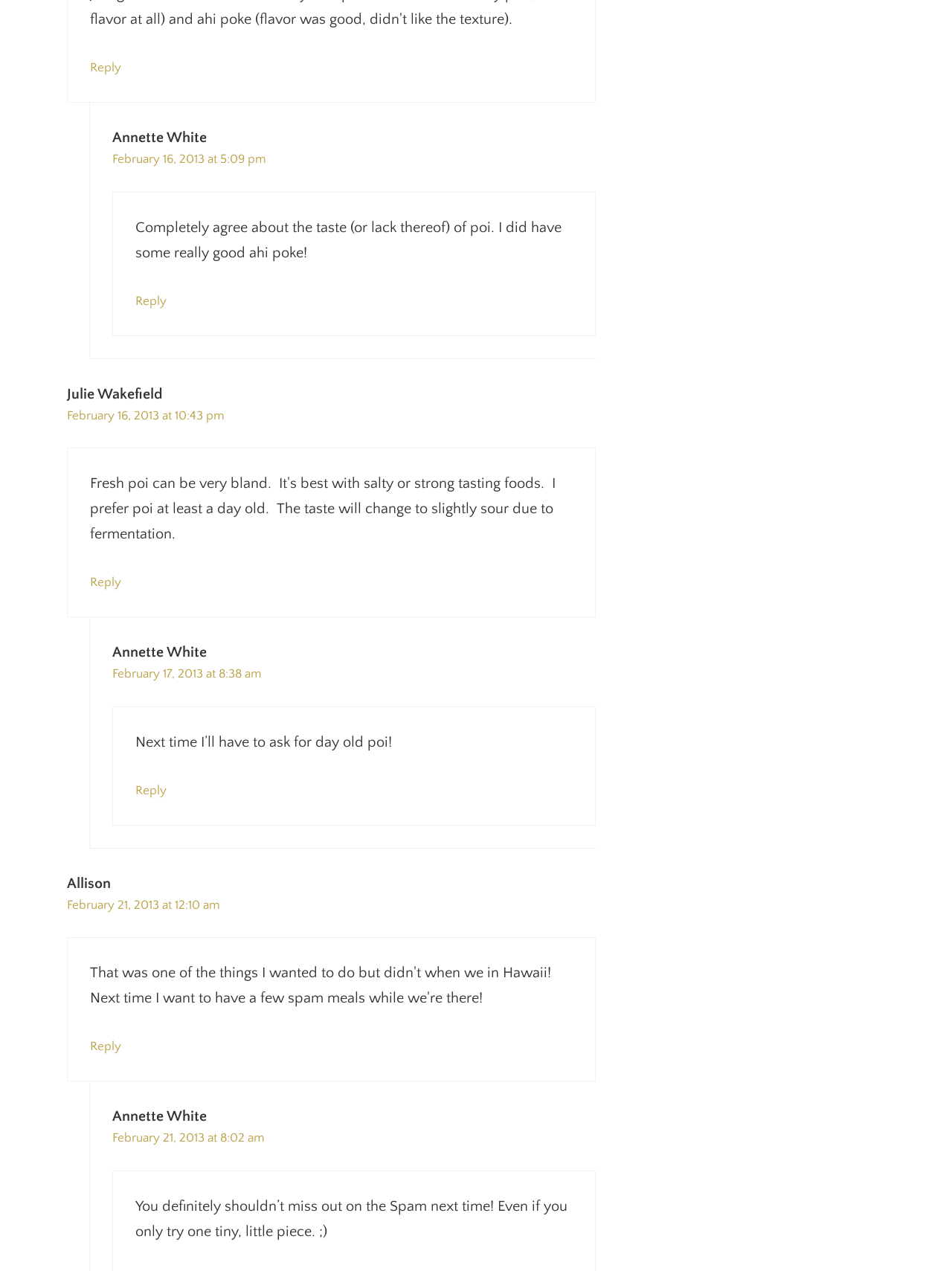Refer to the screenshot and give an in-depth answer to this question: What is the tone of Annette White's comments?

After reading Annette White's comments, I noticed that they have a lighthearted and playful tone, with the use of phrases like 'Next time I’ll have to ask for day old poi!' and ';)' which indicate a humorous tone.